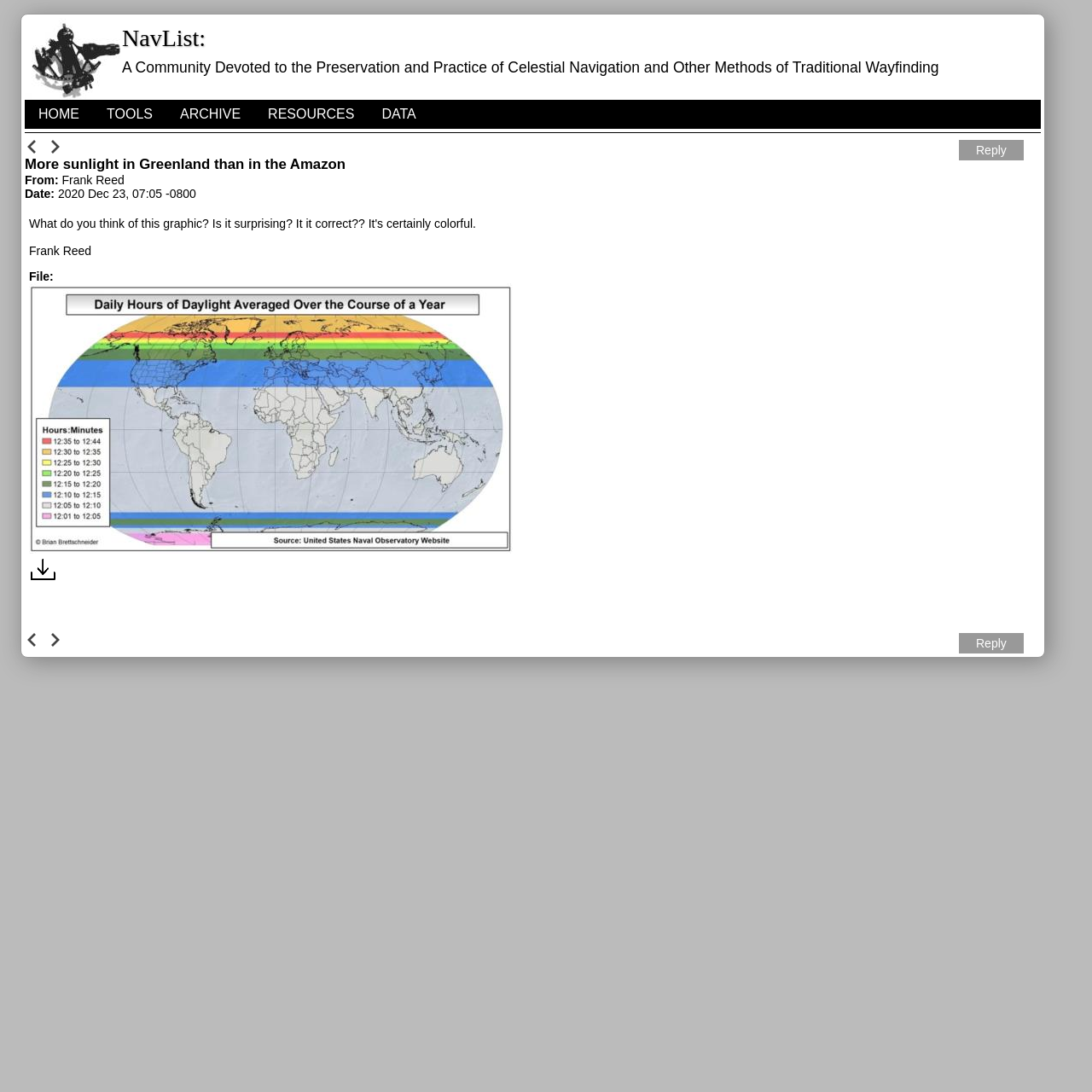Who is the author of the post 'More sunlight in Greenland than in the Amazon'?
Please give a detailed answer to the question using the information shown in the image.

The author's name can be found in the static text element 'Frank Reed' which is located below the post title 'More sunlight in Greenland than in the Amazon'.